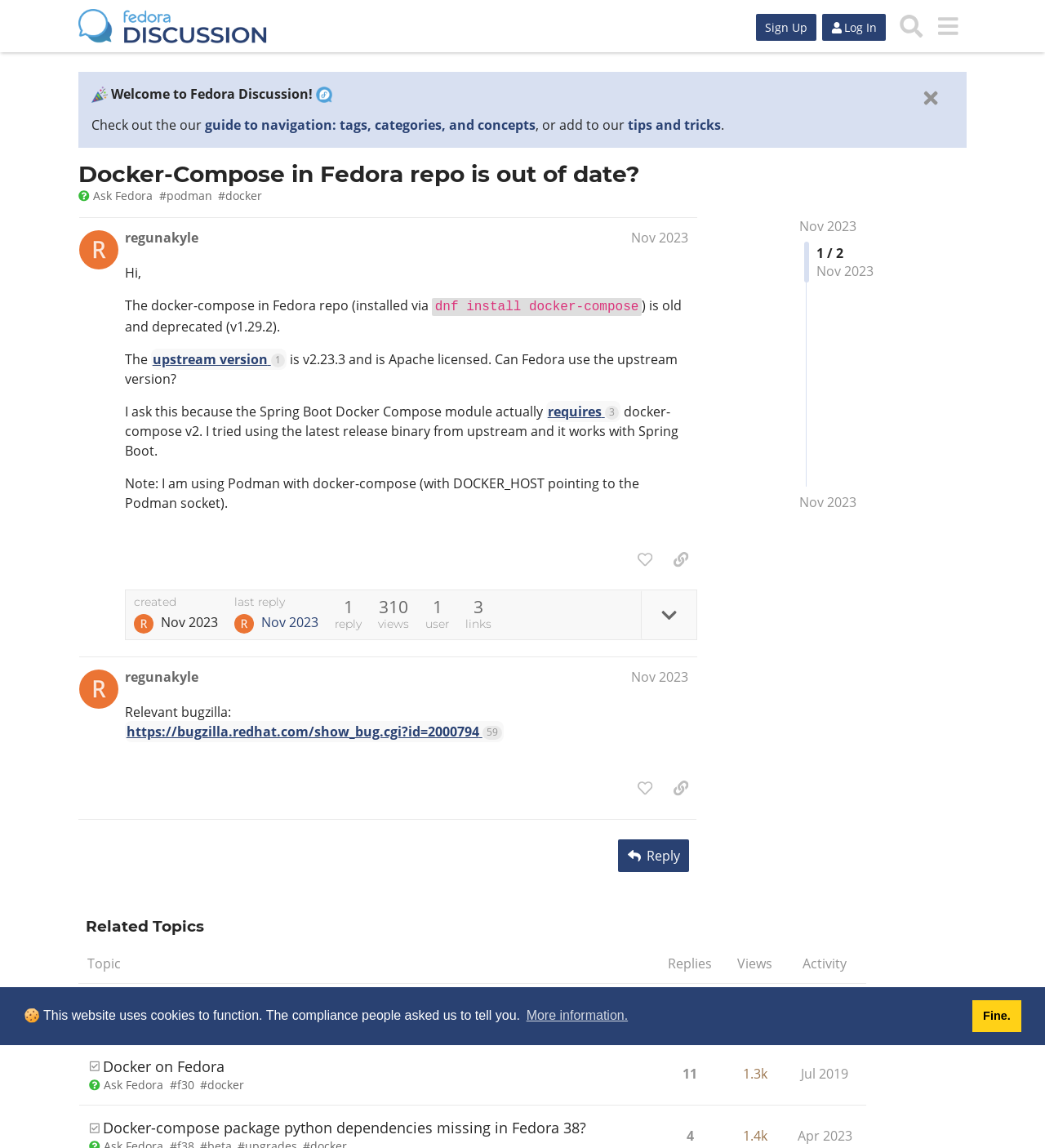Determine the bounding box coordinates of the UI element that matches the following description: "​". The coordinates should be four float numbers between 0 and 1 in the format [left, top, right, bottom].

[0.613, 0.515, 0.666, 0.557]